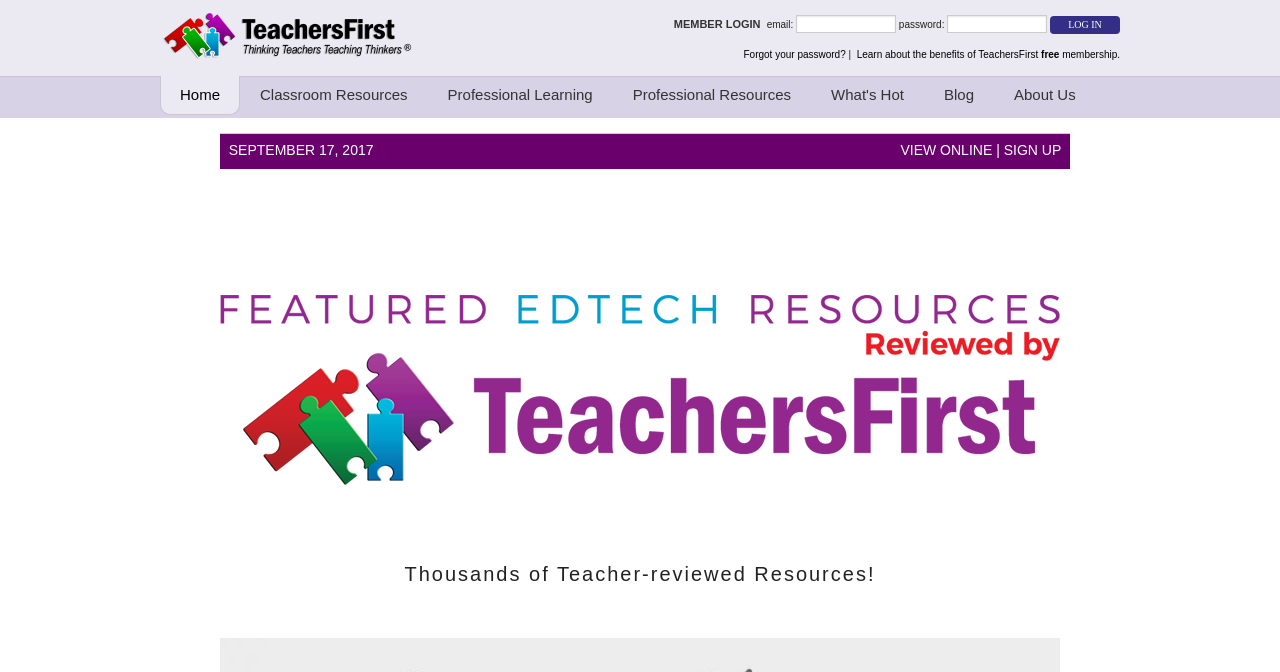Provide the bounding box coordinates of the HTML element described as: "Home". The bounding box coordinates should be four float numbers between 0 and 1, i.e., [left, top, right, bottom].

[0.125, 0.112, 0.188, 0.171]